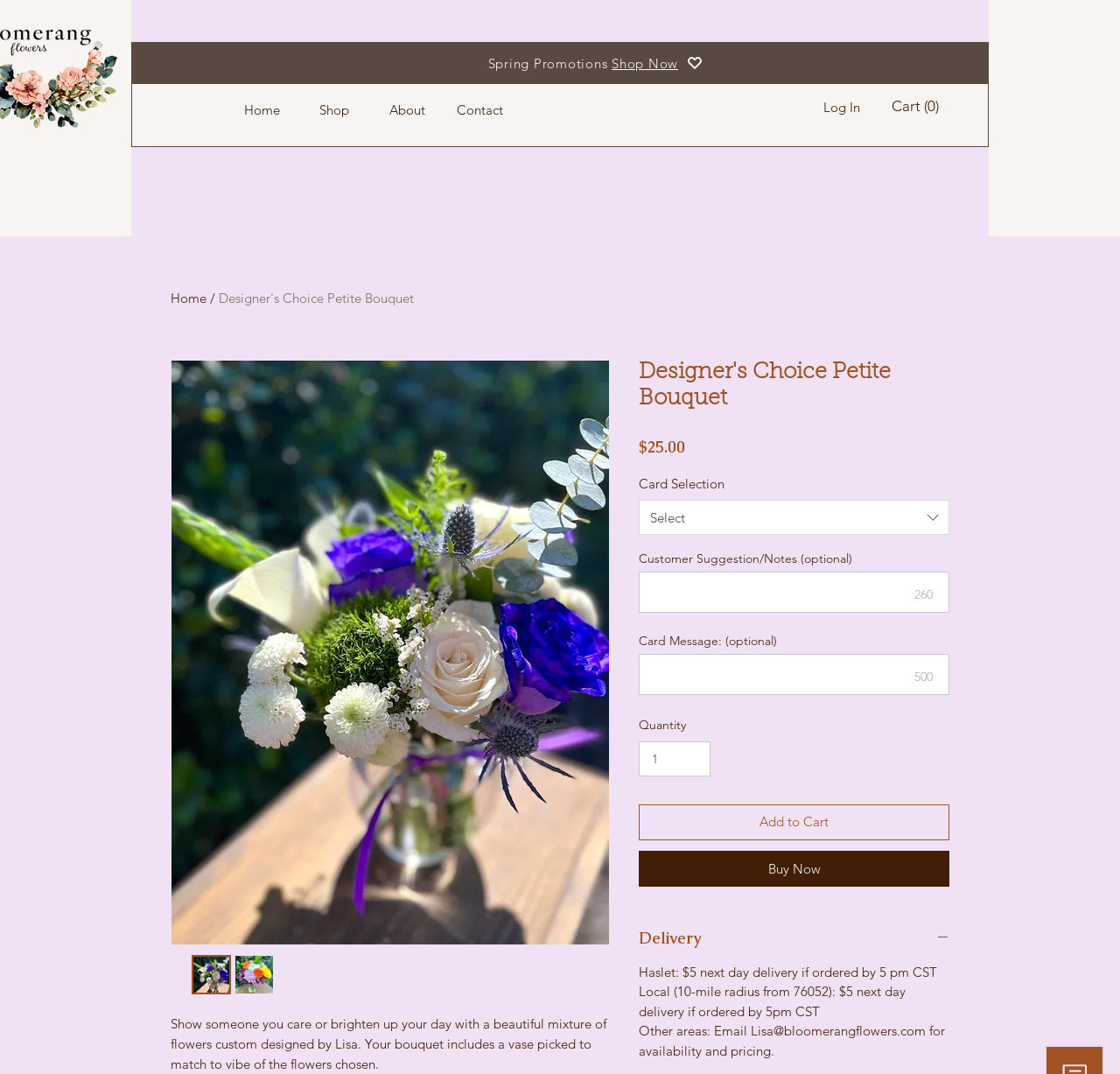What is the delivery option for orders placed by 5 pm CST?
Answer the question in a detailed and comprehensive manner.

I found the answer by looking at the StaticText element with the text 'Haslet: $5 next day delivery if ordered by 5 pm CST' which is located below the button element with the text 'Delivery'. This text indicates that if an order is placed by 5 pm CST, the delivery option is next day delivery.